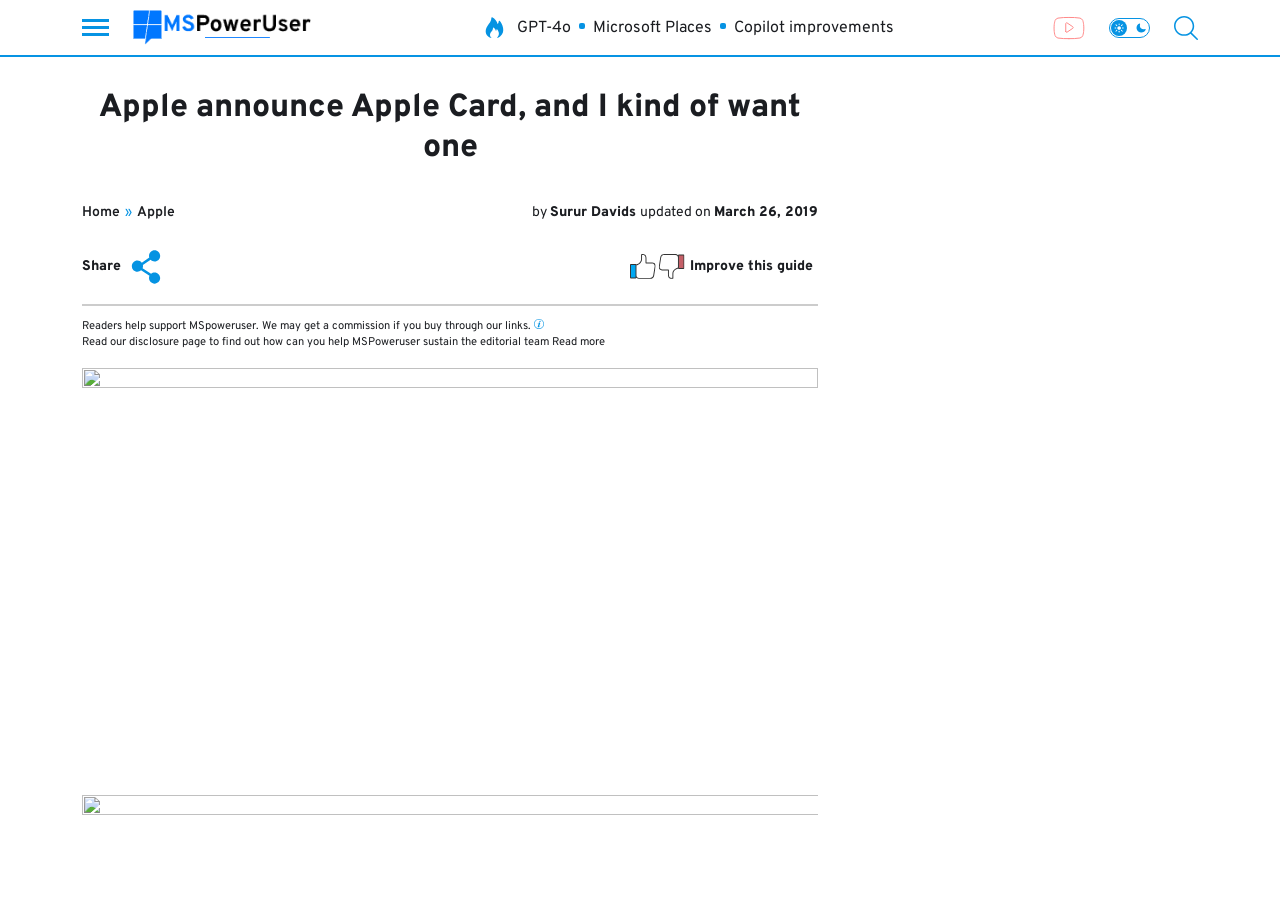Identify the bounding box coordinates of the section to be clicked to complete the task described by the following instruction: "Visit the home page". The coordinates should be four float numbers between 0 and 1, formatted as [left, top, right, bottom].

[0.064, 0.226, 0.094, 0.244]